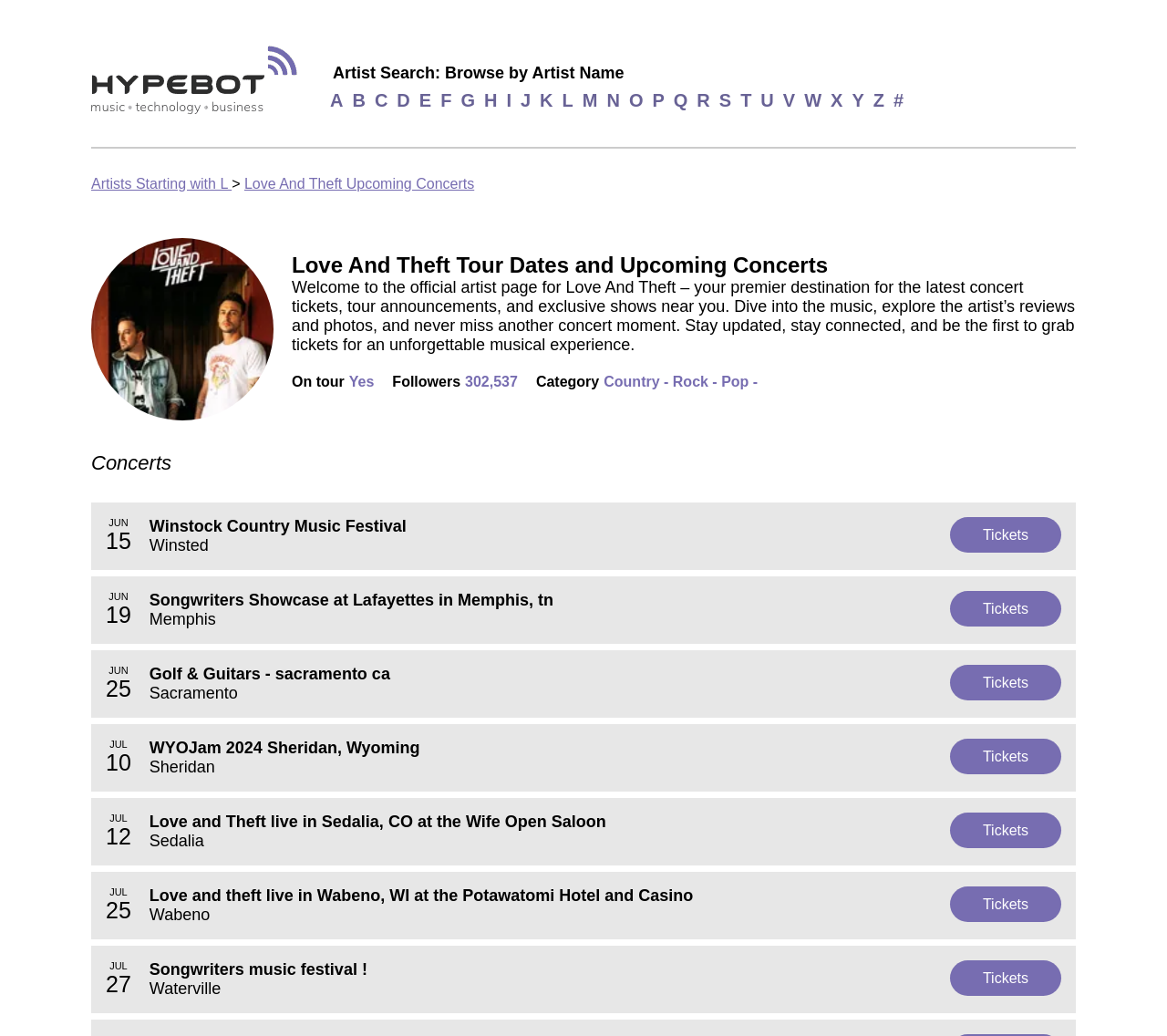How many upcoming concerts are listed on this webpage?
Based on the screenshot, respond with a single word or phrase.

6